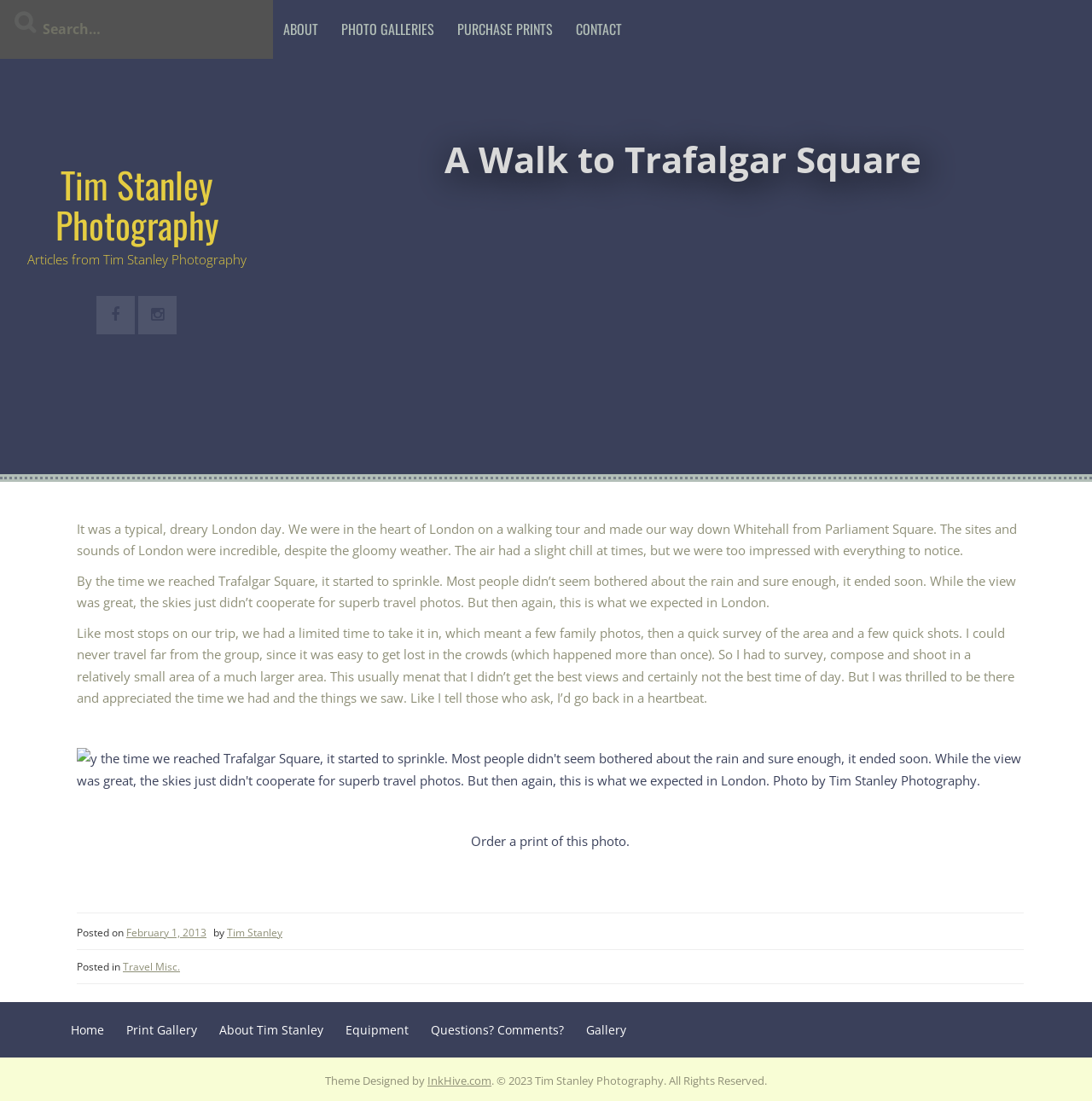Extract the main title from the webpage and generate its text.

Tim Stanley Photography